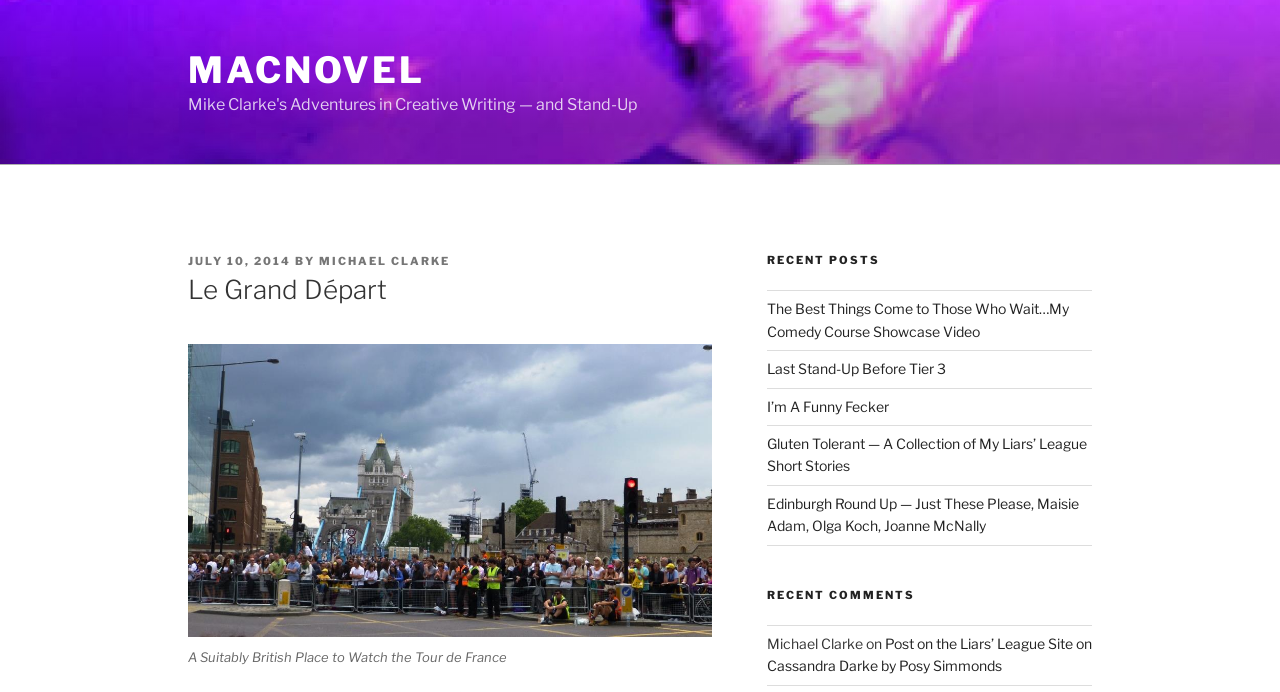Observe the image and answer the following question in detail: Who is the author of the blog post?

The author of the blog post can be found in the link element with the text 'MICHAEL CLARKE'. This is the name of the person who wrote the blog post.